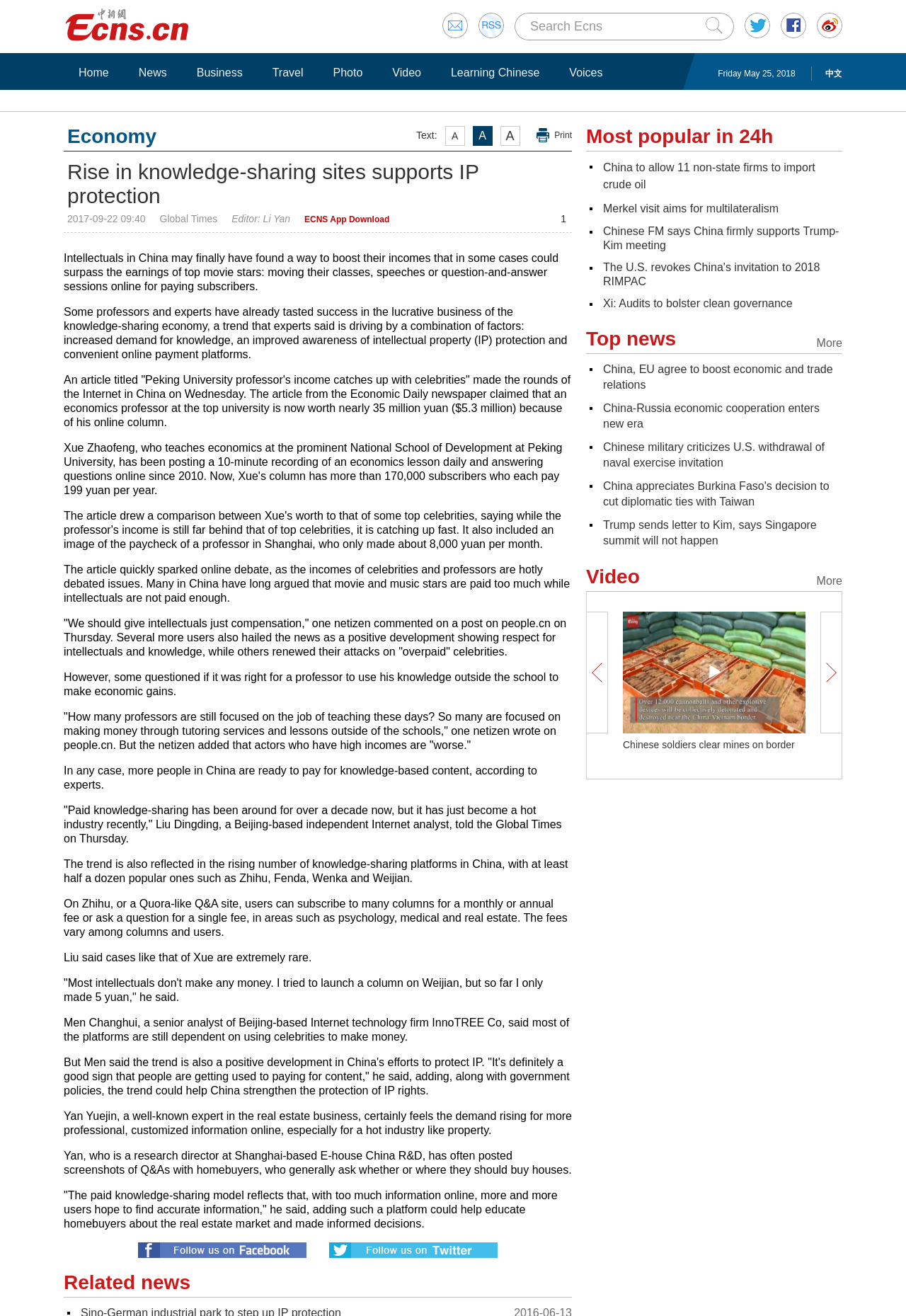Provide a thorough description of this webpage.

This webpage appears to be a news article page. At the top, there is a search bar with a "Submit" button to the right. Below the search bar, there are several links to different sections of the website, including "Home", "News", "Business", "Travel", "Photo", "Video", and "Learning Chinese". 

To the right of these links, there is a section with the date "Friday May 25, 2018" and a link to switch the language to Chinese. 

The main content of the page is an article titled "Rise in knowledge-sharing sites supports IP protection". The article discusses how intellectuals in China are making money by sharing their knowledge online and how this trend is driving the growth of the knowledge-sharing economy. The article includes several paragraphs of text, with quotes from experts and netizens.

Below the article, there are several sections, including "Related news", "Most popular in 24h", and "More Top news", which contain links to other news articles. There is also a section titled "More Video" with a link to more videos.

The page also includes several images, which are not described in the accessibility tree.